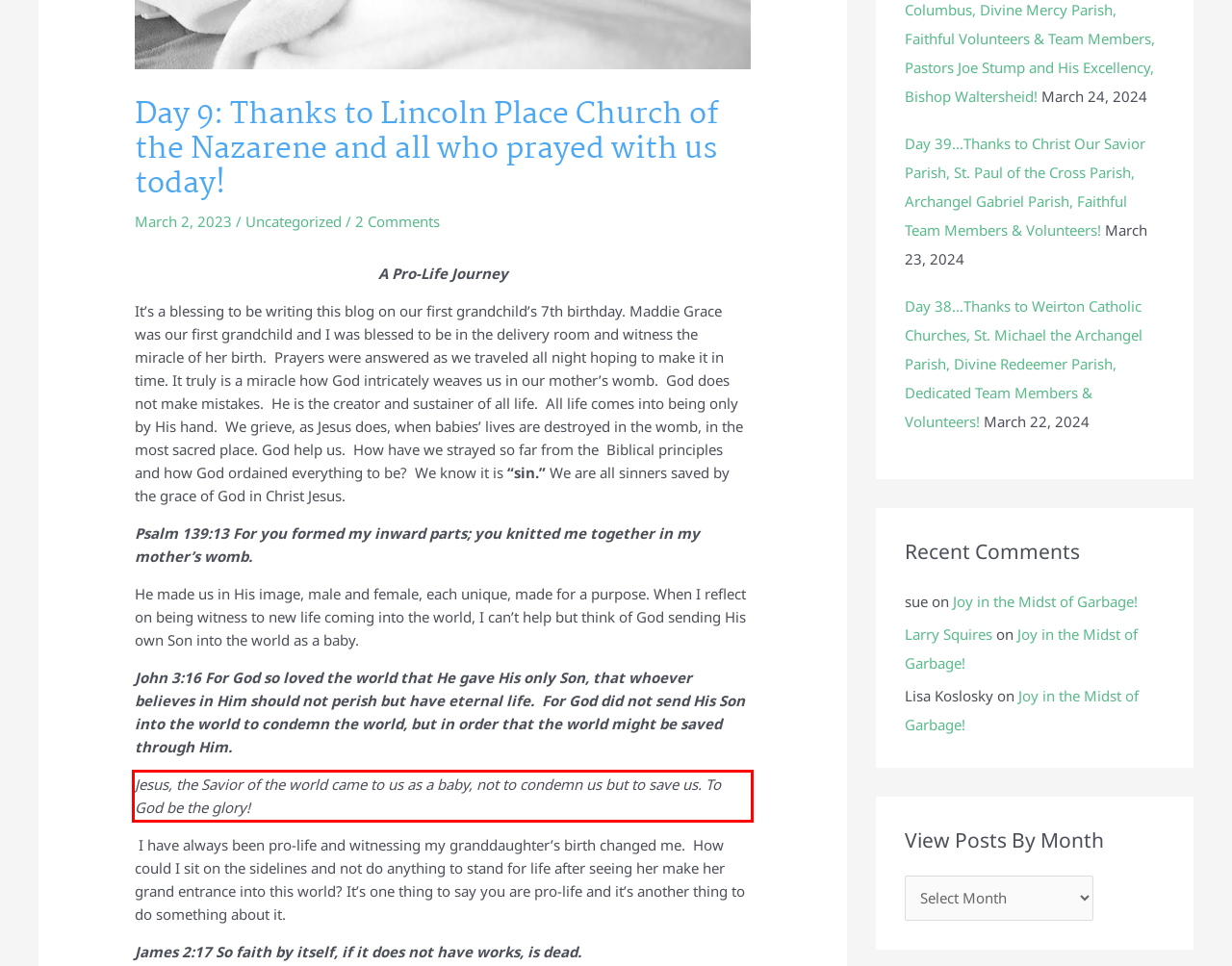Examine the webpage screenshot and use OCR to recognize and output the text within the red bounding box.

Jesus, the Savior of the world came to us as a baby, not to condemn us but to save us. To God be the glory!